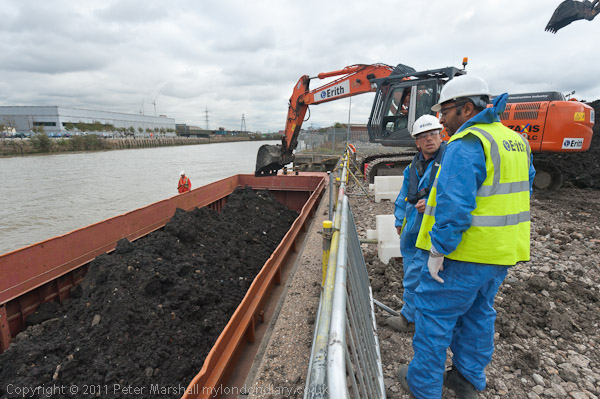Describe every significant element in the image thoroughly.

In this image, two workers are engaged in a conversation near a barge filled with soil or dredged material along a waterway. One worker, wearing a blue uniform and a white hard hat, appears to be explaining something to his colleague, who is dressed in a bright yellow safety vest over a blue outfit. They are situated on a construction site, indicated by the metal barriers and the backdrop of machinery. In the background, an excavator is seen actively participating in the loading process, while additional equipment is visible along the shore, highlighting the busy nature of the operation. The weather is overcast, suggesting a typical day for outdoor construction work. The scene captures the collaboration and communication essential in such industrial settings, particularly during tasks that require careful planning and teamwork.